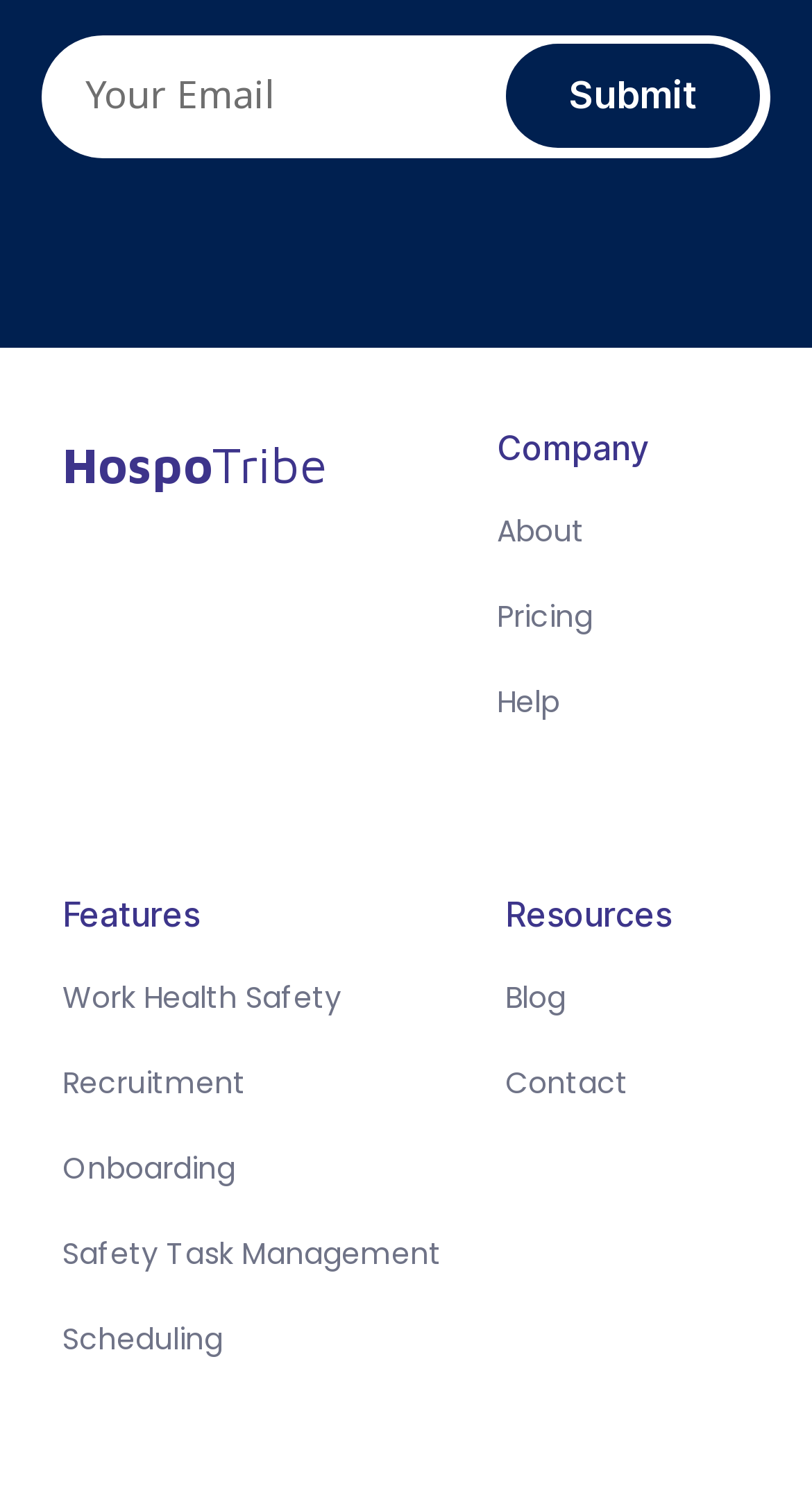What is the last feature listed?
From the image, provide a succinct answer in one word or a short phrase.

Scheduling